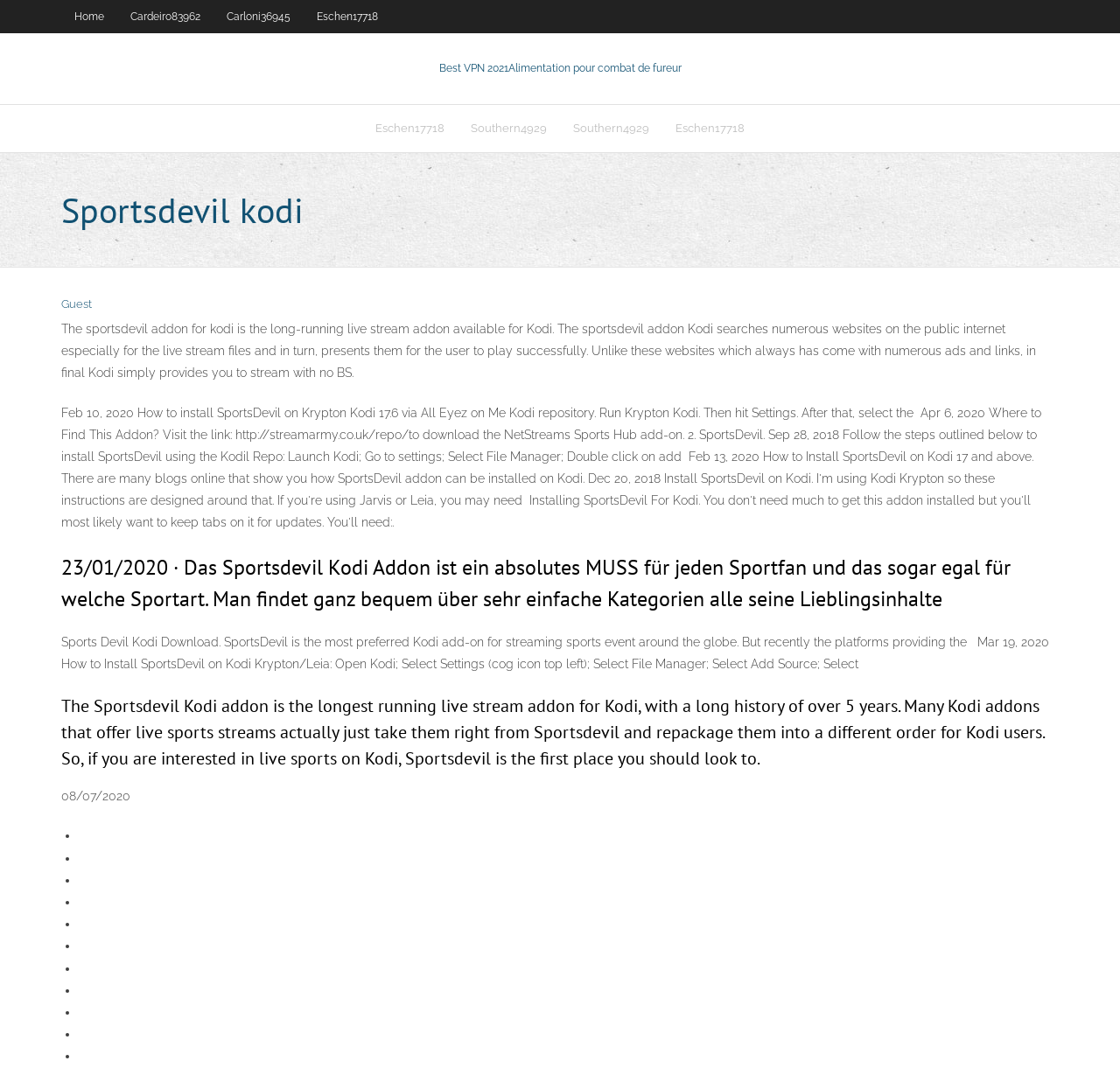Determine the bounding box coordinates for the element that should be clicked to follow this instruction: "Click on Eschen17718". The coordinates should be given as four float numbers between 0 and 1, in the format [left, top, right, bottom].

[0.323, 0.097, 0.409, 0.14]